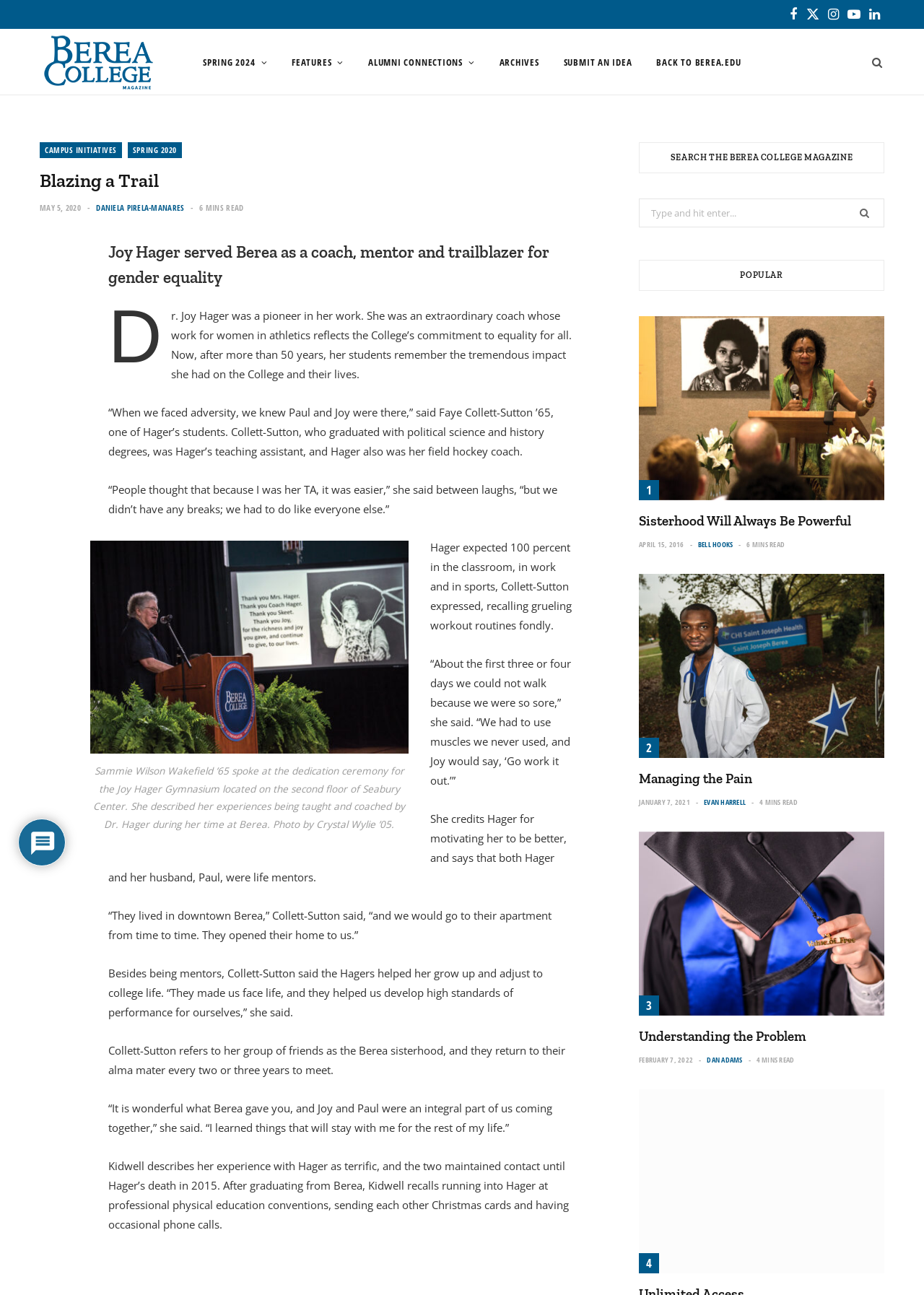Give a concise answer using only one word or phrase for this question:
How many articles are listed under the 'POPULAR' section?

4